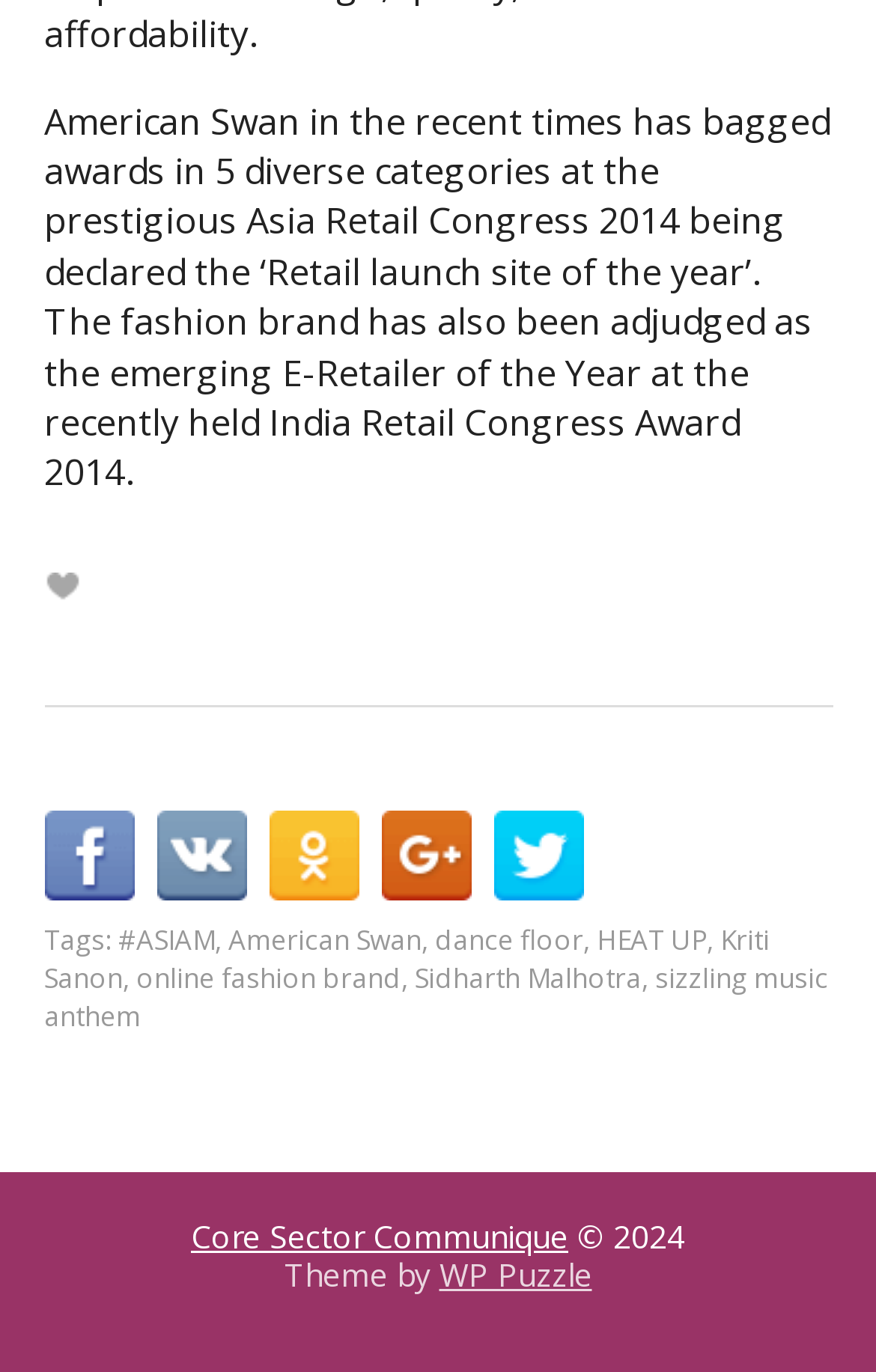Could you please study the image and provide a detailed answer to the question:
How many social media platforms can you share this webpage on?

The webpage has links to share the content on Facebook, VK, OK, Google+, and Twitter, which are 5 social media platforms.